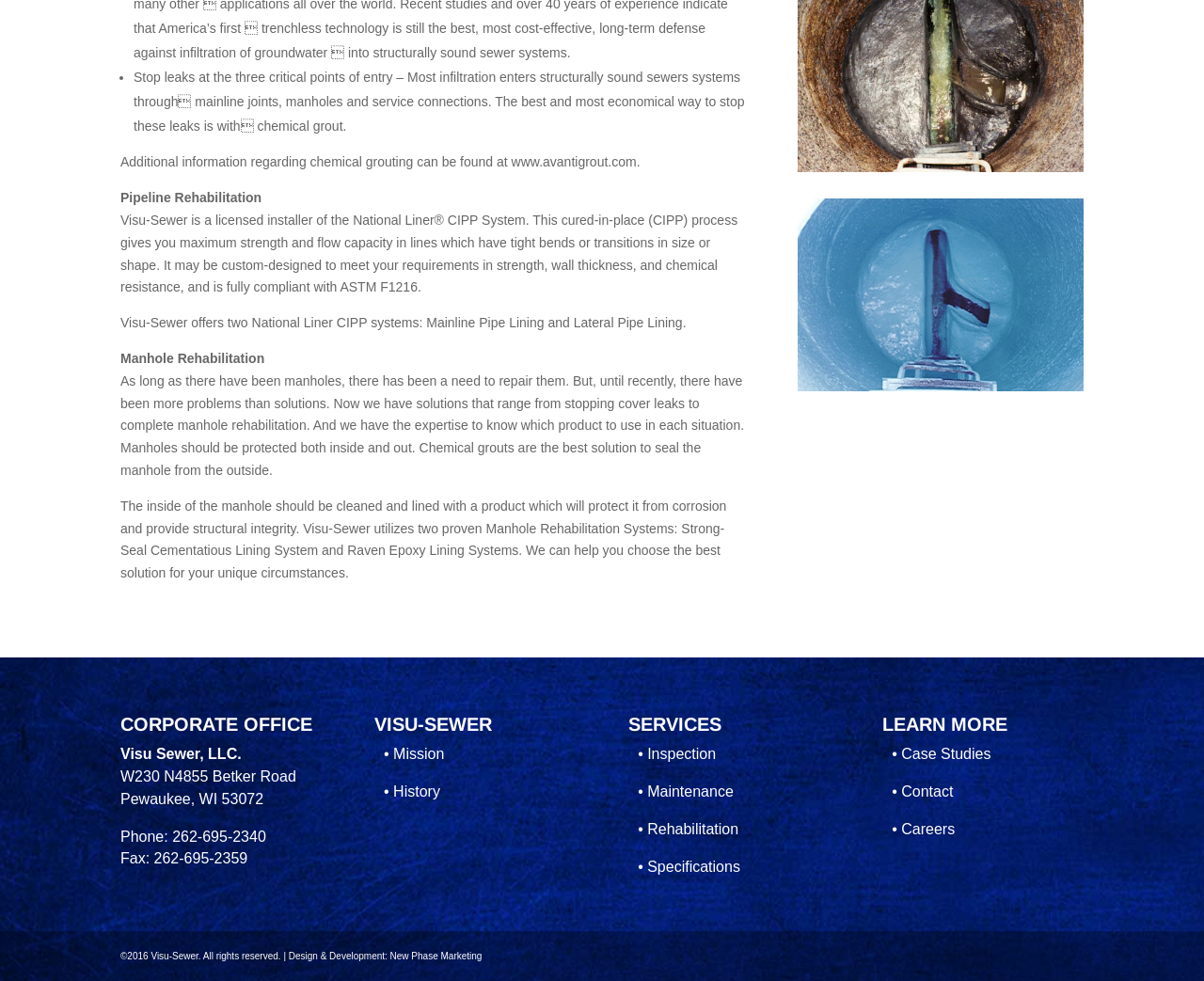Please predict the bounding box coordinates (top-left x, top-left y, bottom-right x, bottom-right y) for the UI element in the screenshot that fits the description: parent_node: Email Address * name="EMAIL"

None